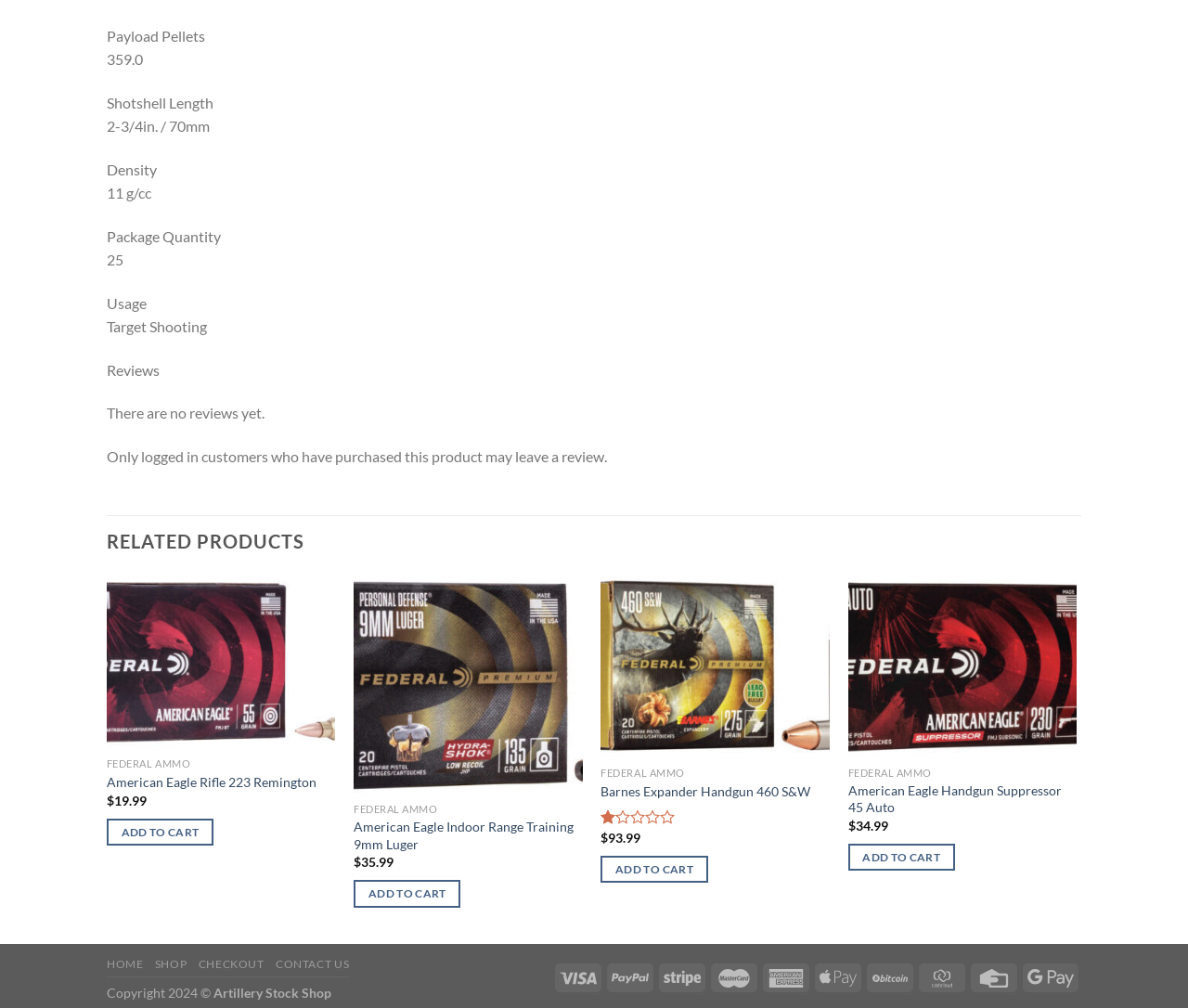Provide the bounding box coordinates for the specified HTML element described in this description: "Quick View". The coordinates should be four float numbers ranging from 0 to 1, in the format [left, top, right, bottom].

[0.714, 0.752, 0.906, 0.783]